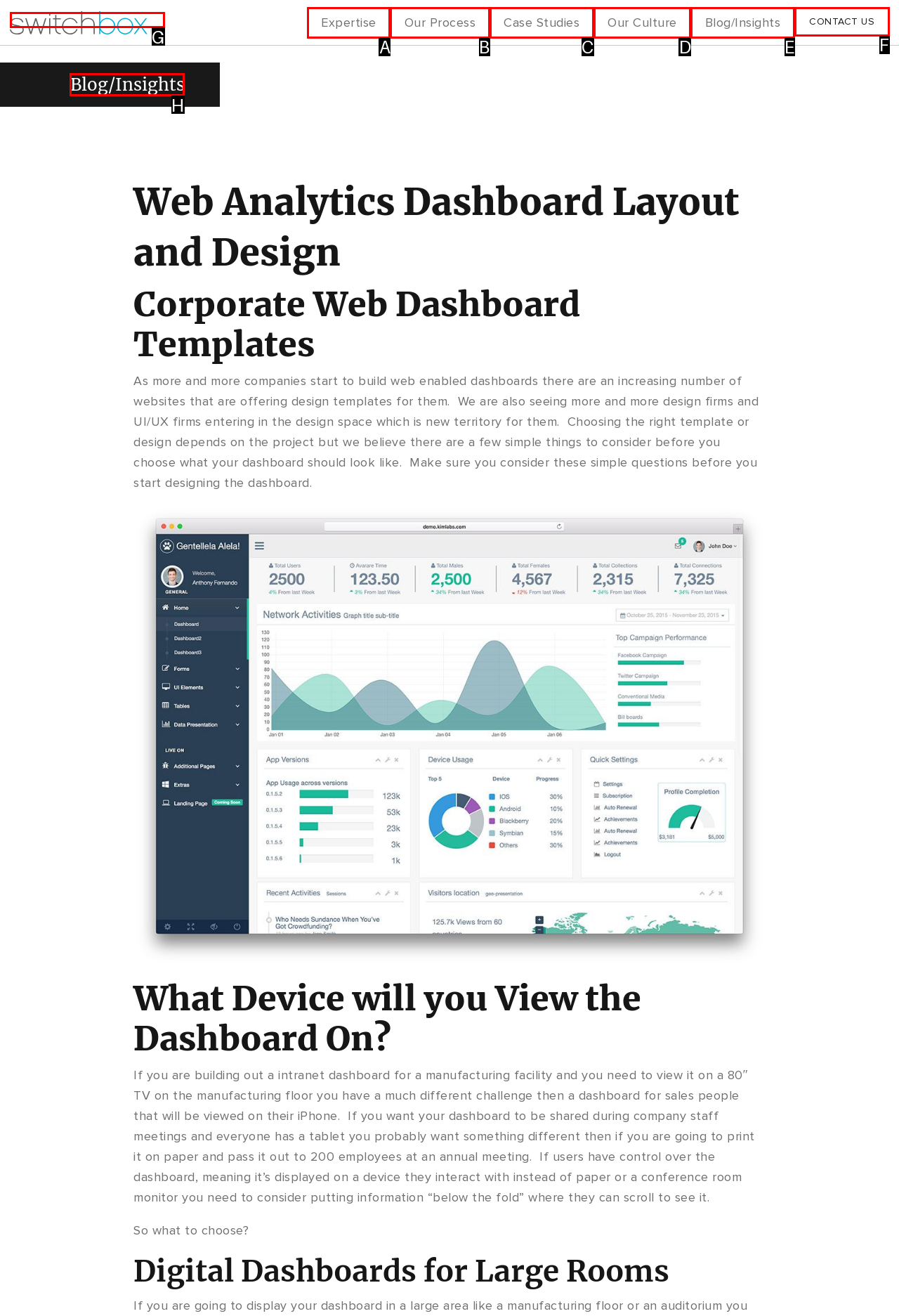Select the option I need to click to accomplish this task: Explore the 'Blog/Insights' section
Provide the letter of the selected choice from the given options.

H